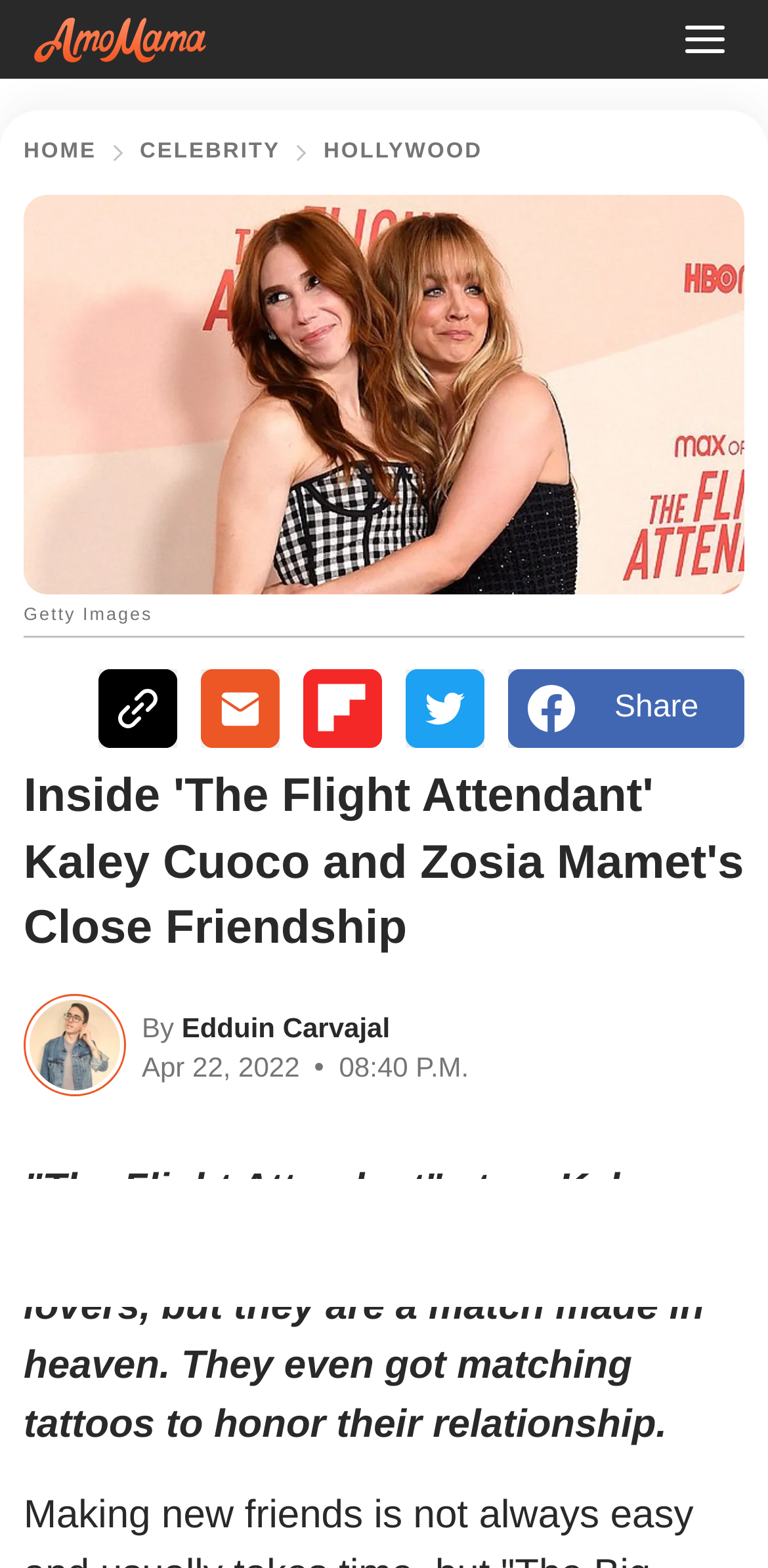Please find and generate the text of the main header of the webpage.

Inside 'The Flight Attendant' Kaley Cuoco and Zosia Mamet's Close Friendship